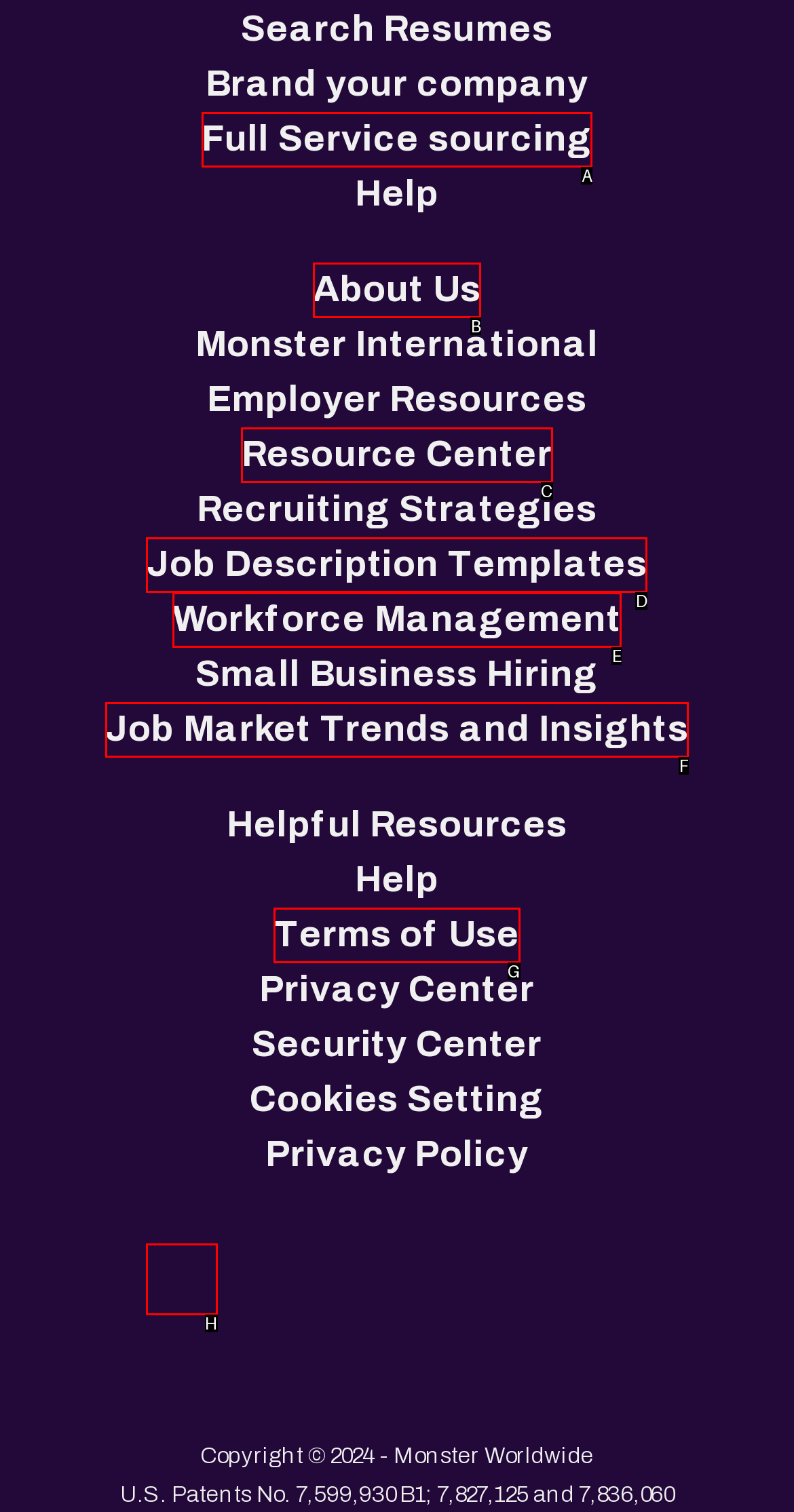Select the correct UI element to complete the task: Access Resource Center
Please provide the letter of the chosen option.

C